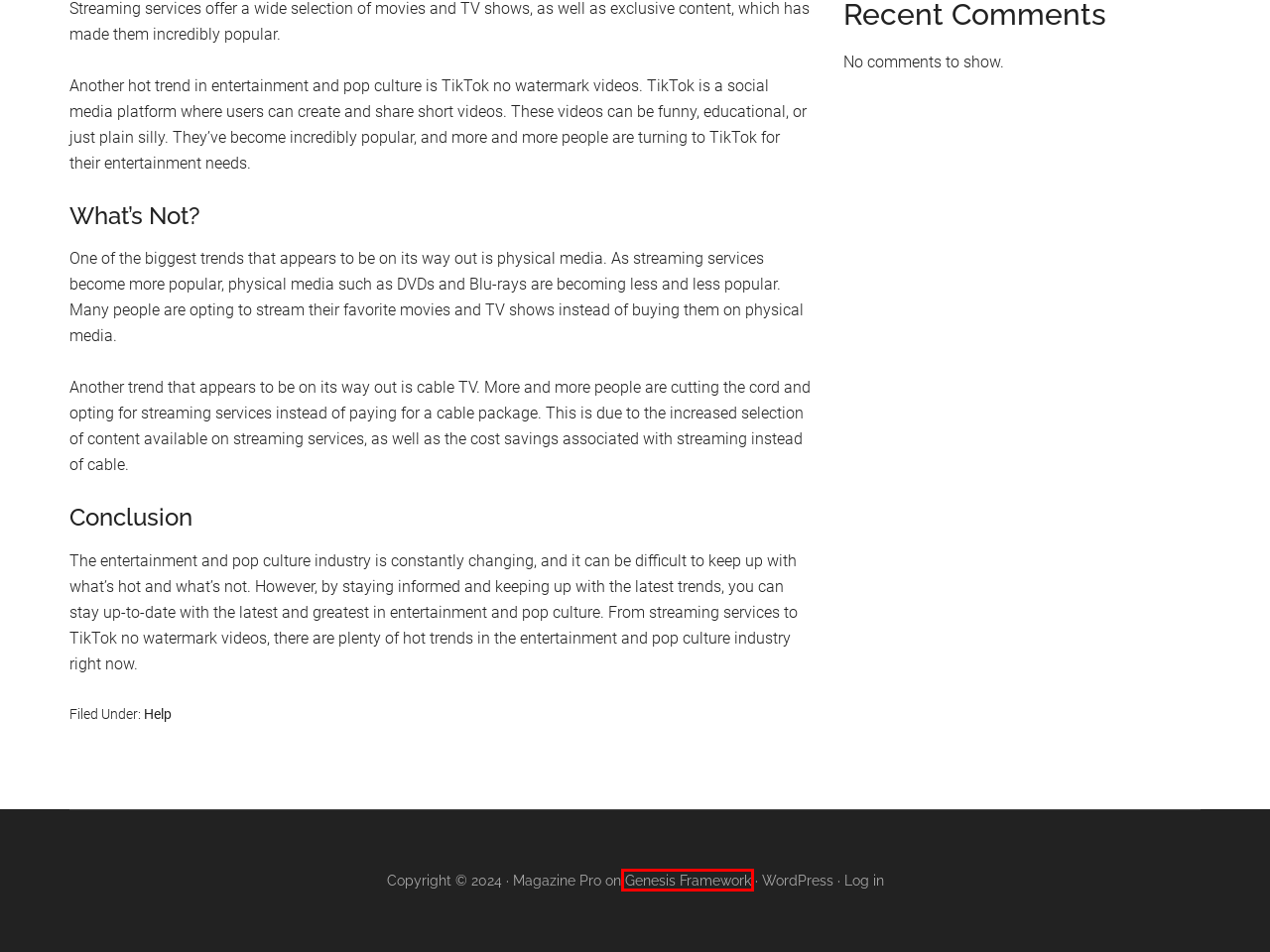You have a screenshot of a webpage with a red rectangle bounding box around a UI element. Choose the best description that matches the new page after clicking the element within the bounding box. The candidate descriptions are:
A. WordPress Themes by StudioPress
B. The Rising Tide of Porn Reporting - Not Invented By Nature
C. The Growing Need for Porn Reporting - Not Invented By Nature
D. Magazine Pro Theme - StudioPress
E. Blog Tool, Publishing Platform, and CMS – WordPress.org
F. Help - Not Invented By Nature
G. @admin - Not Invented By Nature
H. Log In ‹ Not Invented By Nature — WordPress

A